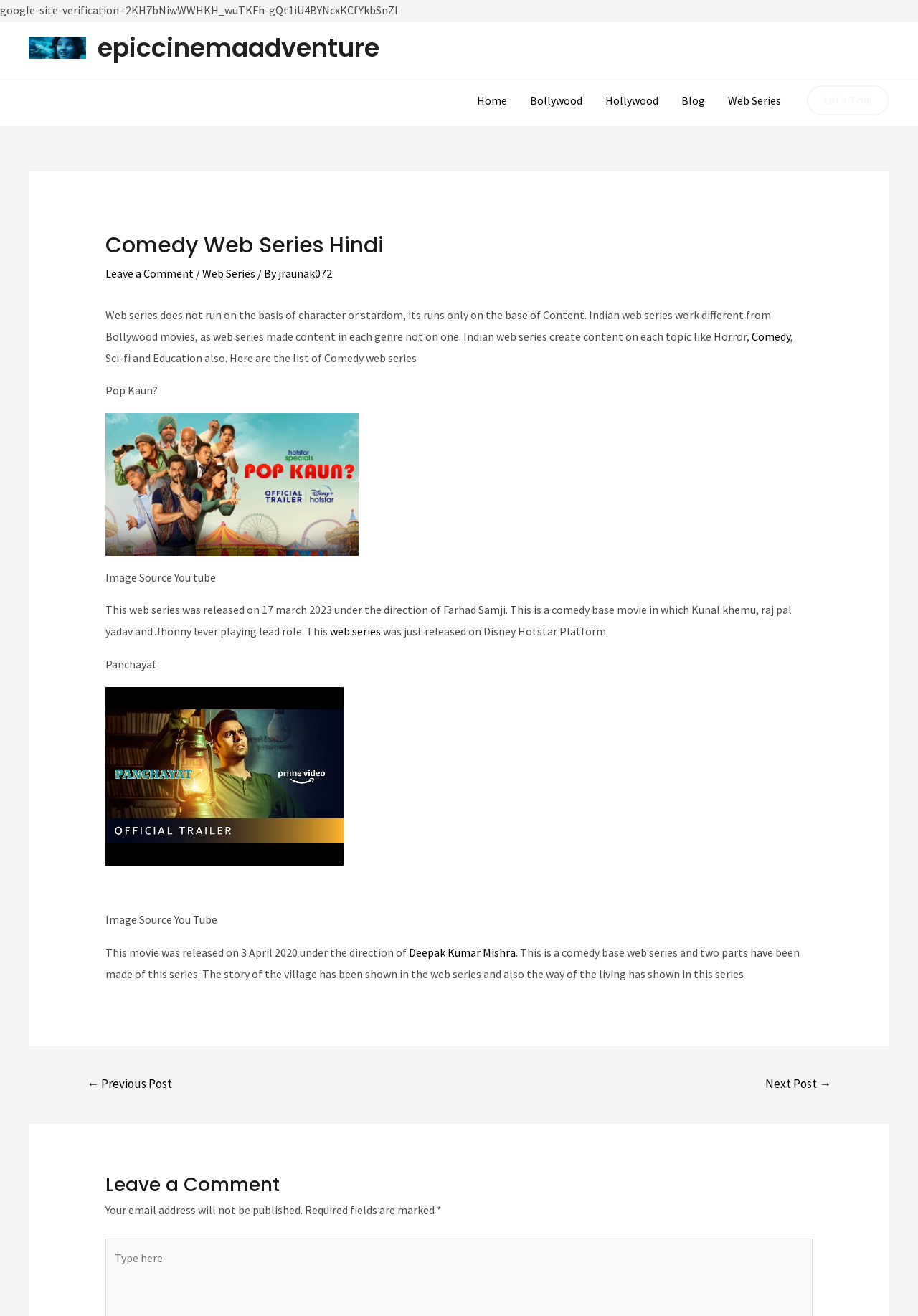Identify the bounding box coordinates for the element that needs to be clicked to fulfill this instruction: "Go to Datacenter". Provide the coordinates in the format of four float numbers between 0 and 1: [left, top, right, bottom].

None